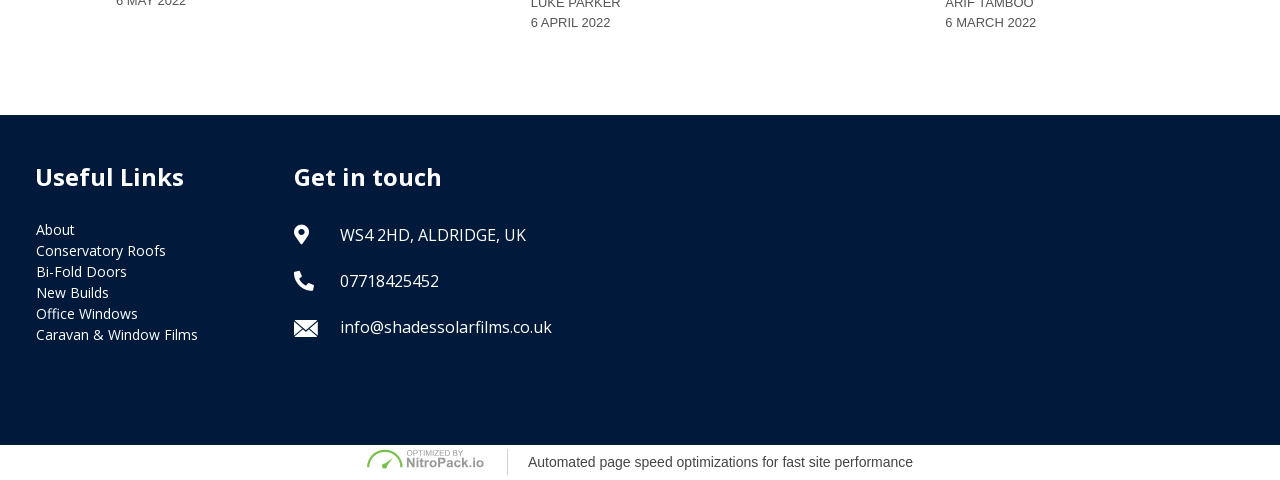Please indicate the bounding box coordinates for the clickable area to complete the following task: "Click on About". The coordinates should be specified as four float numbers between 0 and 1, i.e., [left, top, right, bottom].

[0.028, 0.456, 0.23, 0.499]